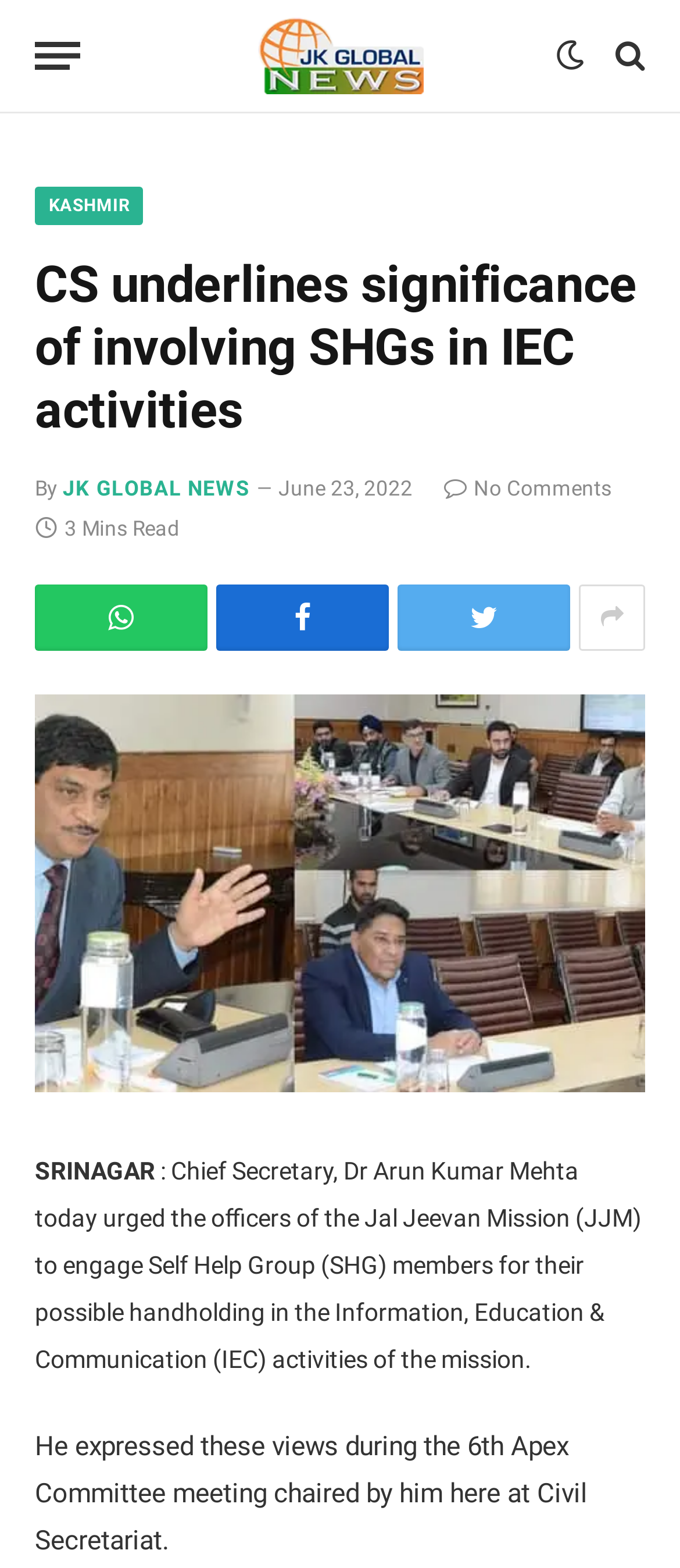What is the mission mentioned in the article?
Please analyze the image and answer the question with as much detail as possible.

I found the name of the mission by reading the text content of the webpage. Specifically, I found the sentence 'Chief Secretary, Dr Arun Kumar Mehta today urged the officers of the Jal Jeevan Mission (JJM) to engage Self Help Group (SHG) members...' which mentions the name of the mission.